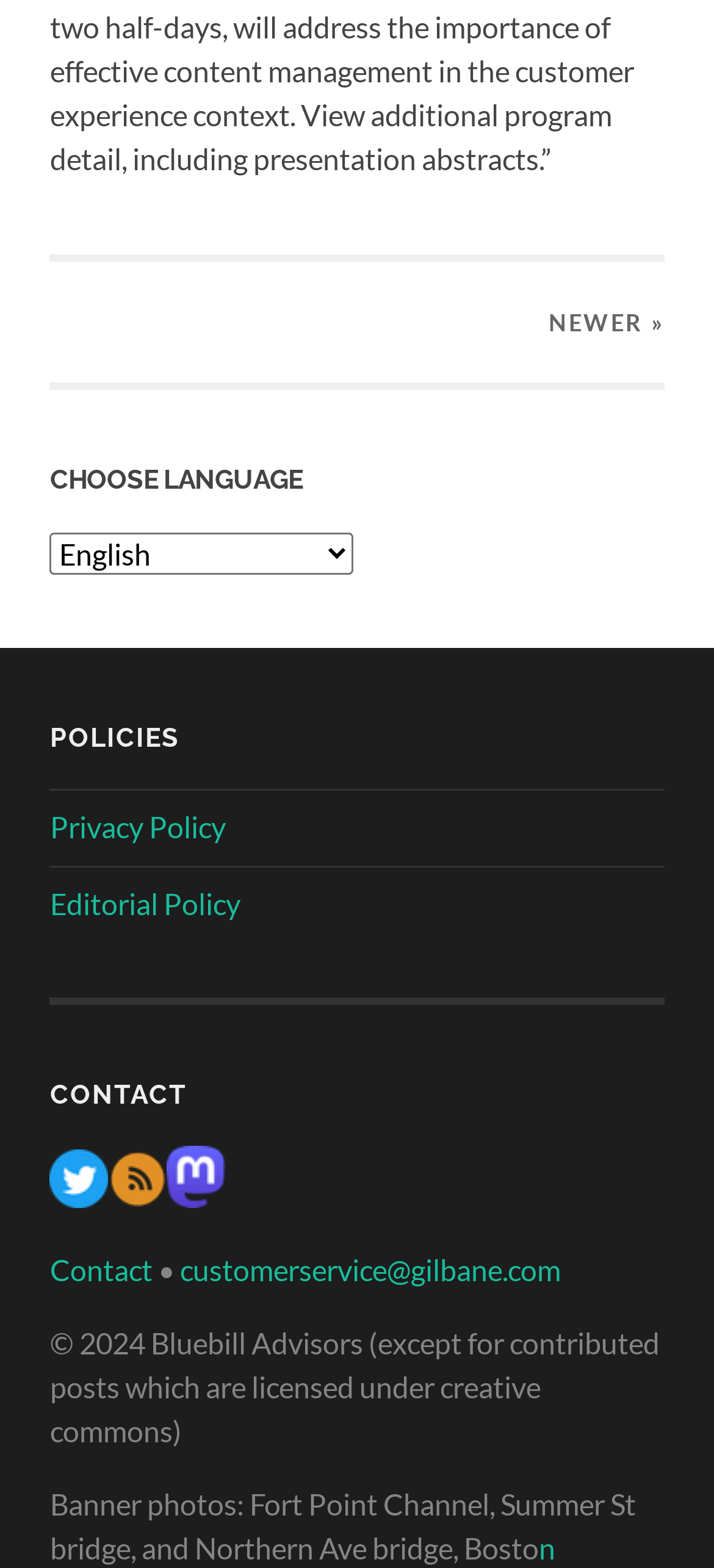What is the copyright year?
Respond with a short answer, either a single word or a phrase, based on the image.

2024